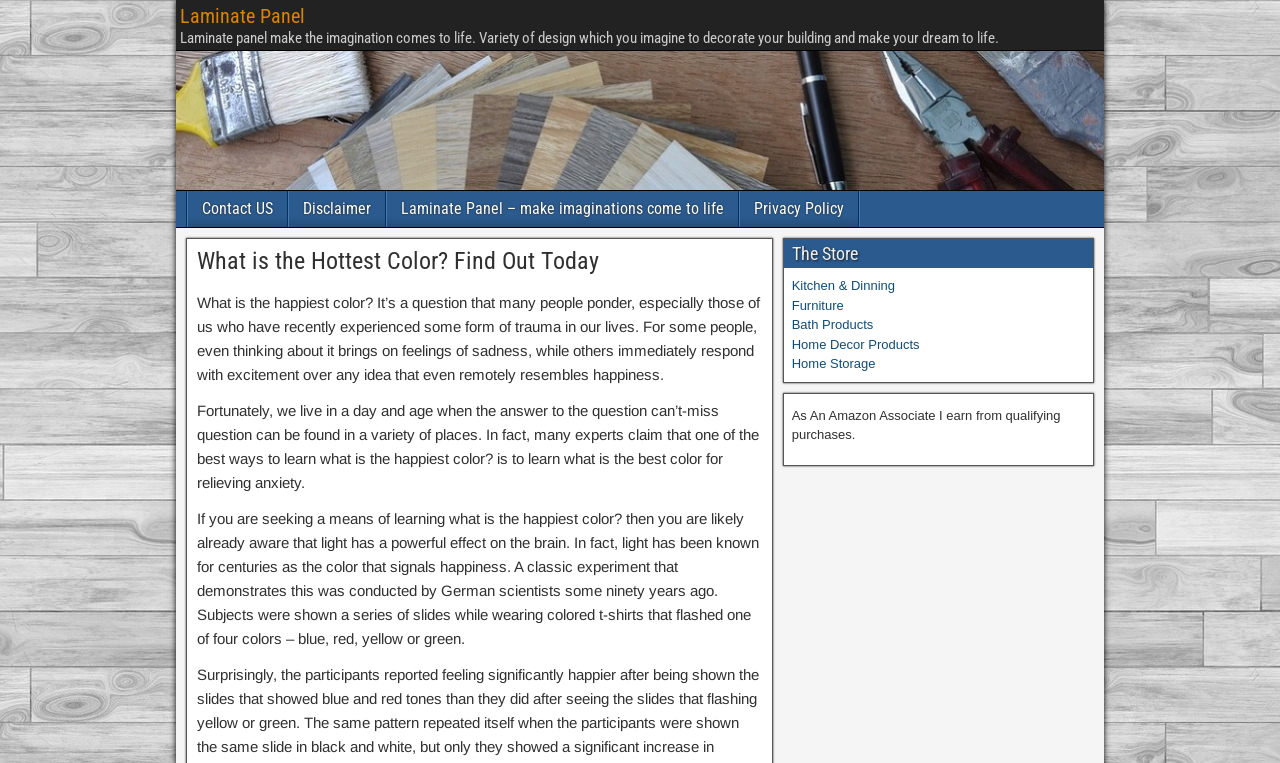Pinpoint the bounding box coordinates of the area that should be clicked to complete the following instruction: "Click the 'Laminate Panel' link". The coordinates must be given as four float numbers between 0 and 1, i.e., [left, top, right, bottom].

[0.141, 0.005, 0.238, 0.037]